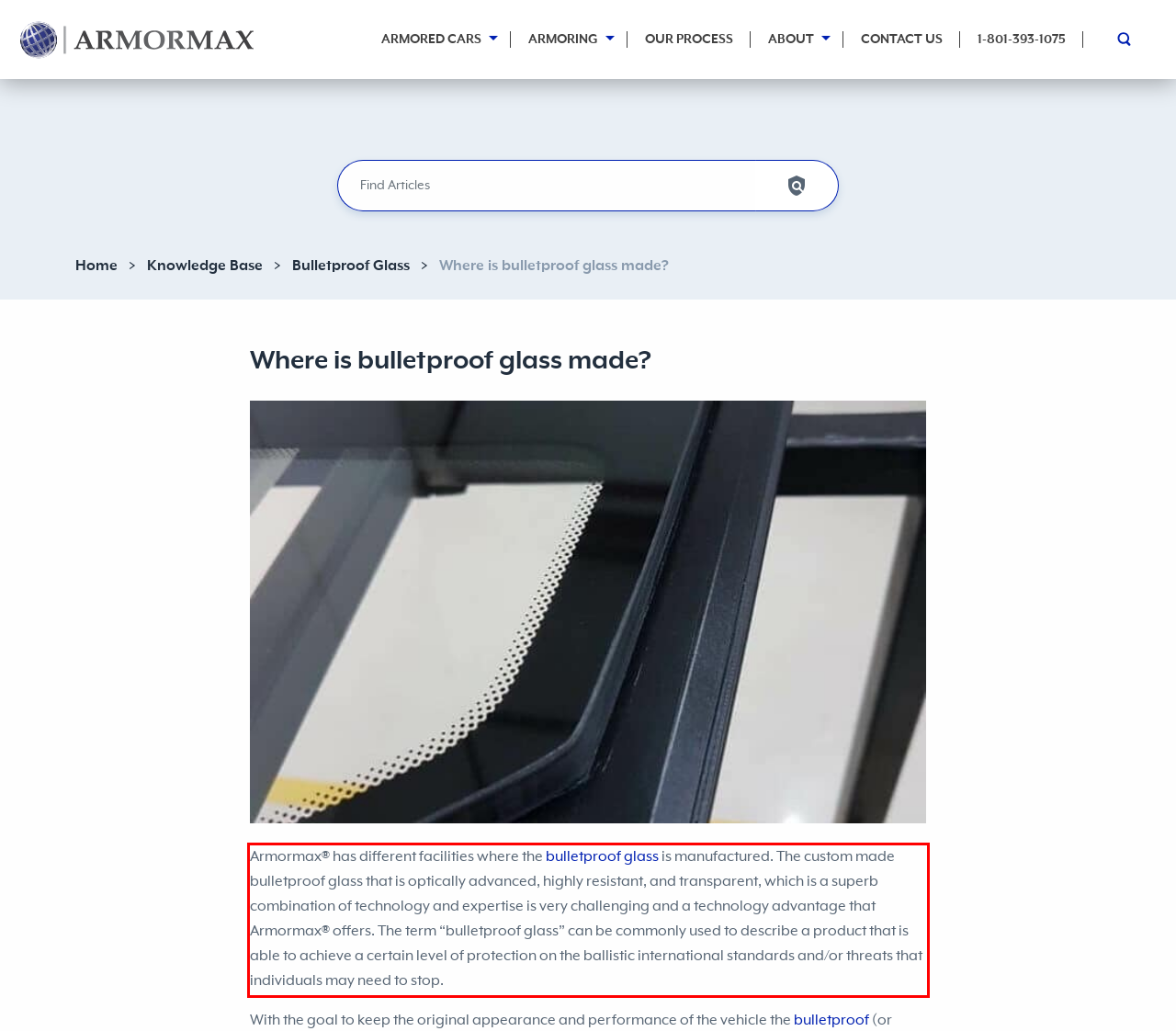The screenshot provided shows a webpage with a red bounding box. Apply OCR to the text within this red bounding box and provide the extracted content.

Armormax® has different facilities where the bulletproof glass is manufactured. The custom made bulletproof glass that is optically advanced, highly resistant, and transparent, which is a superb combination of technology and expertise is very challenging and a technology advantage that Armormax® offers. The term “bulletproof glass” can be commonly used to describe a product that is able to achieve a certain level of protection on the ballistic international standards and/or threats that individuals may need to stop.